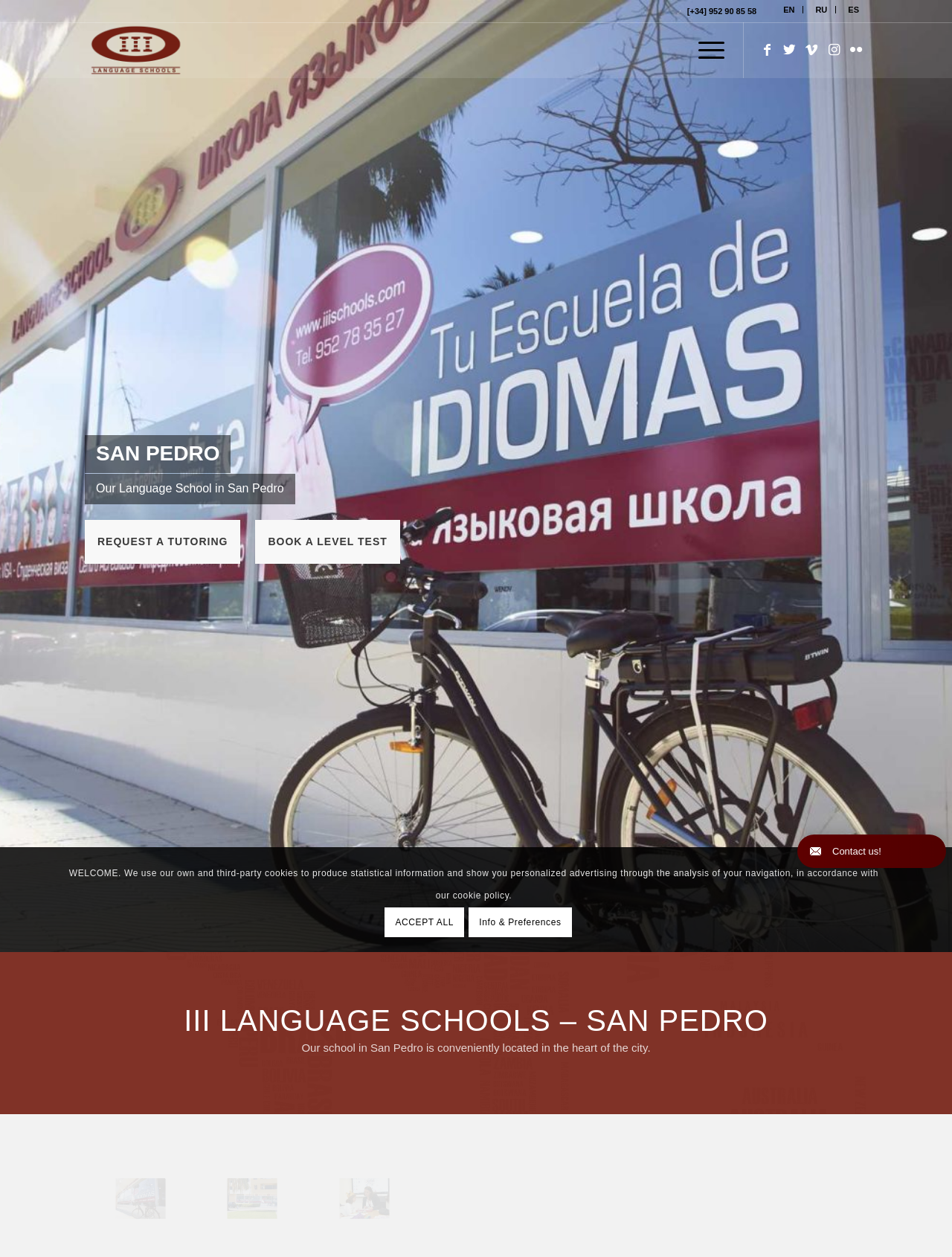Highlight the bounding box of the UI element that corresponds to this description: "ACCEPT ALL".

[0.404, 0.722, 0.488, 0.746]